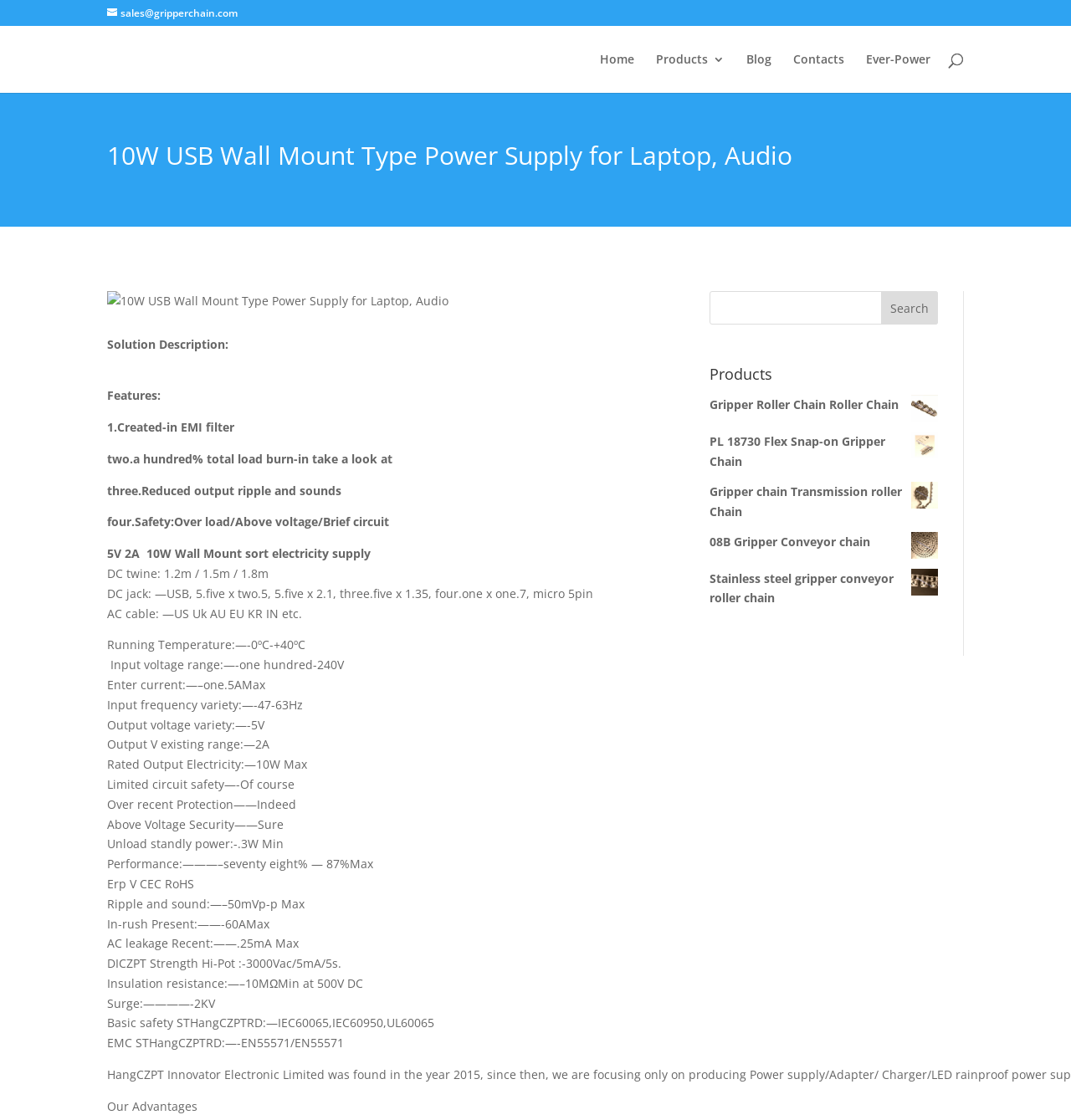Locate the bounding box coordinates of the clickable area to execute the instruction: "Search for specific keywords". Provide the coordinates as four float numbers between 0 and 1, represented as [left, top, right, bottom].

[0.157, 0.023, 0.877, 0.024]